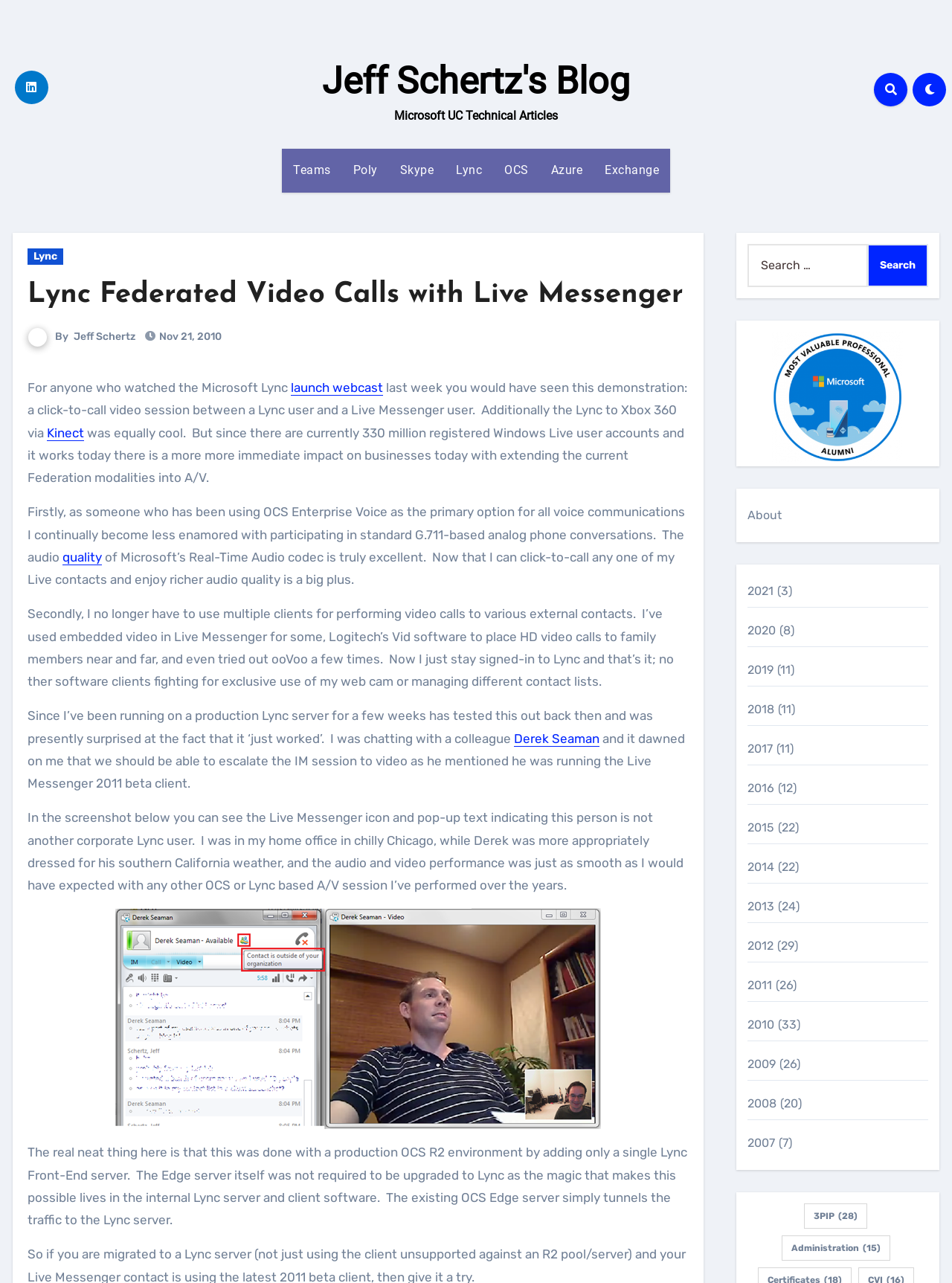Summarize the webpage with a detailed and informative caption.

This webpage is a blog post titled "Lync Federated Video Calls with Live Messenger" by Jeff Schertz. At the top of the page, there is a navigation menu with links to "Teams", "Poly", "Skype", "Lync", "OCS", and "Azure". Below the title, there is a heading that repeats the title of the blog post.

The main content of the blog post is a long article that discusses the author's experience with Lync federated video calls with Live Messenger. The article is divided into several paragraphs, each discussing a different aspect of the author's experience. There are also several links throughout the article, including a link to a "launch webcast" and a link to "Kinect".

In the middle of the article, there is an image that shows a screenshot of a Live Messenger icon and pop-up text indicating that the person is not another corporate Lync user. The image is accompanied by a description of the screenshot.

At the bottom of the page, there is a search bar and a list of links to other blog posts, organized by year. The years range from 2007 to 2021, and each year has a number of links to blog posts from that year. There are also links to categories such as "3PIP" and "Administration".

Overall, the webpage is a blog post that discusses the author's experience with Lync federated video calls with Live Messenger, and provides links to other related blog posts and categories.